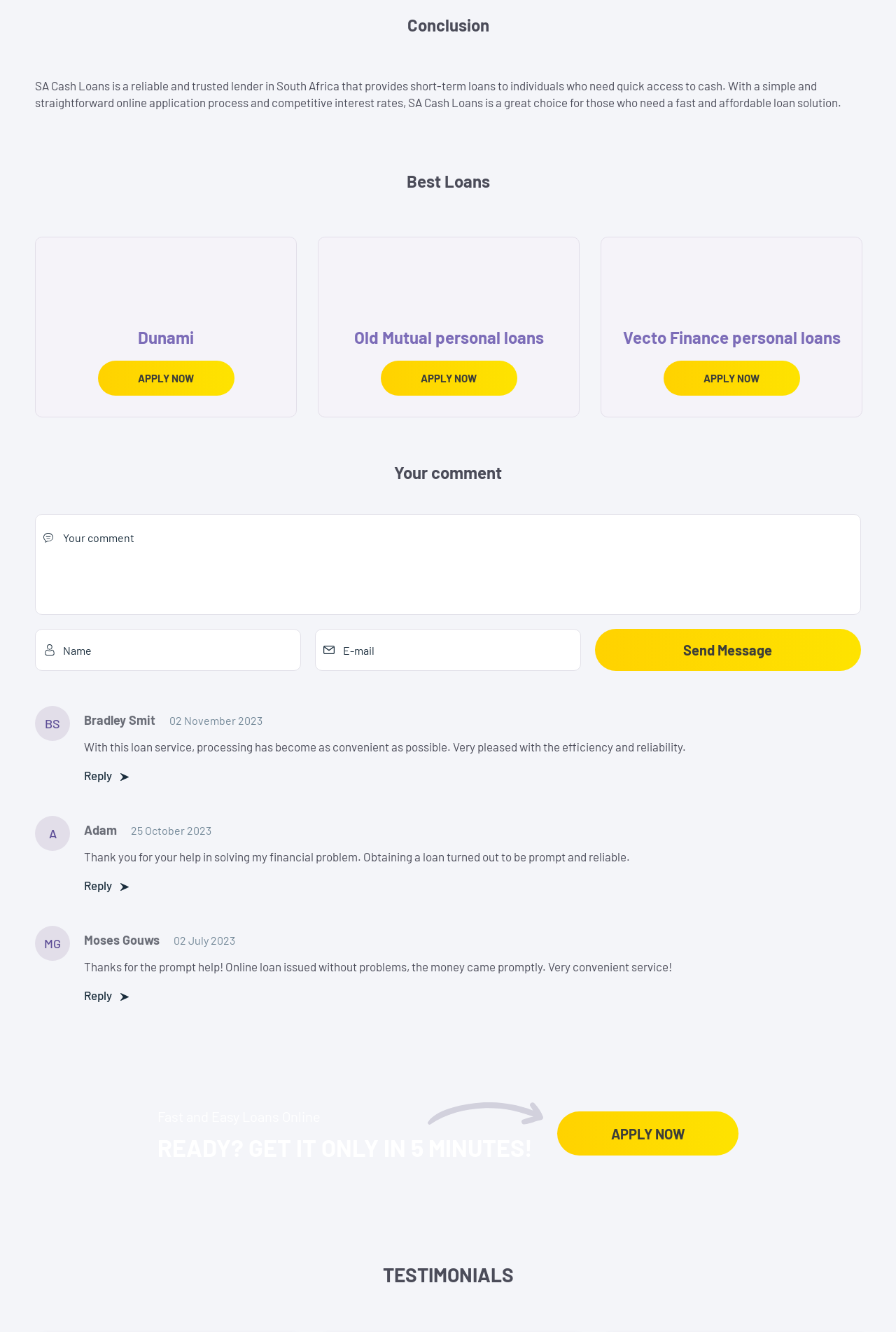Please identify the bounding box coordinates of the clickable area that will allow you to execute the instruction: "Send a message".

[0.664, 0.472, 0.961, 0.504]